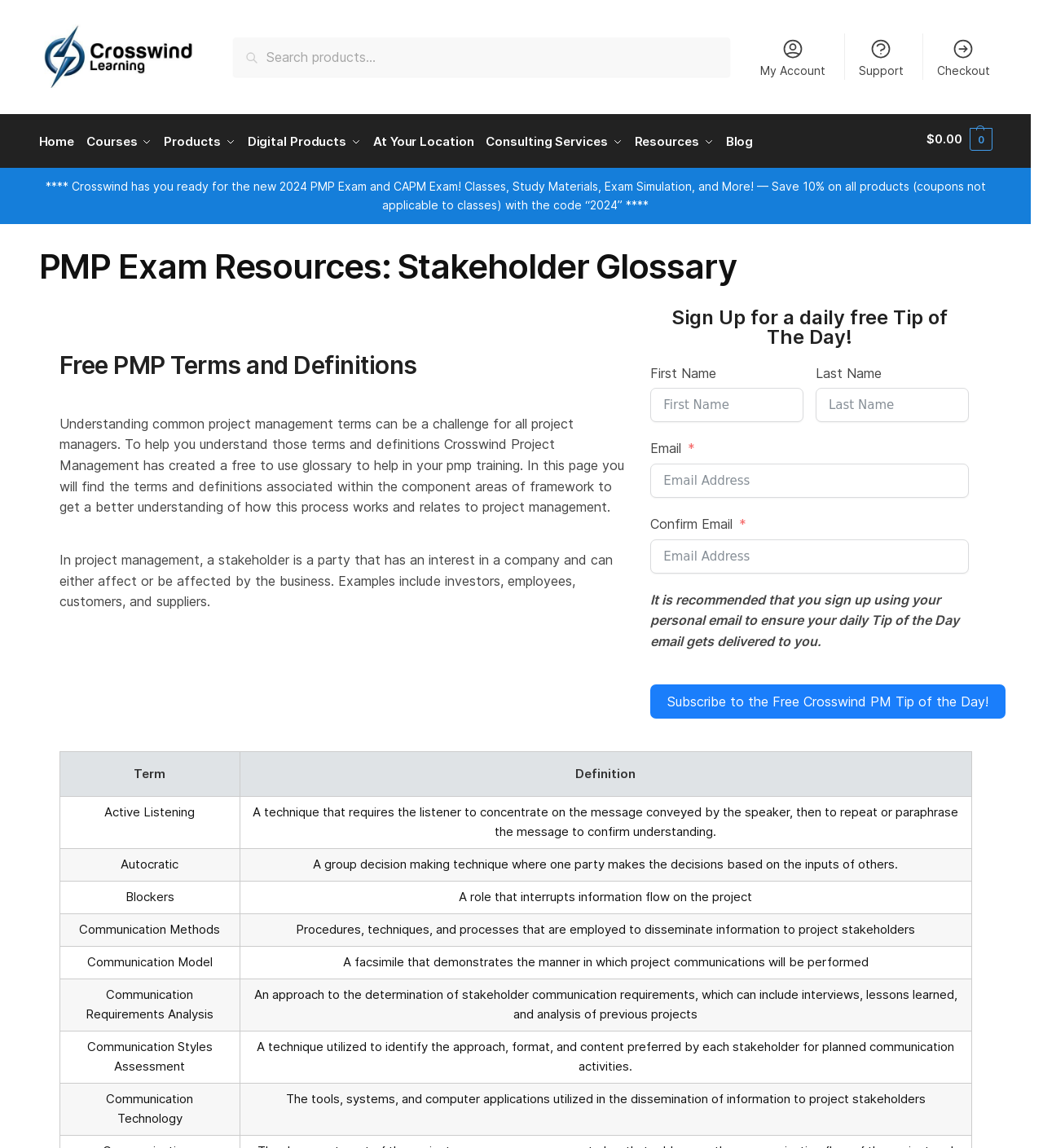Extract the bounding box for the UI element that matches this description: "Privacy Policy".

None